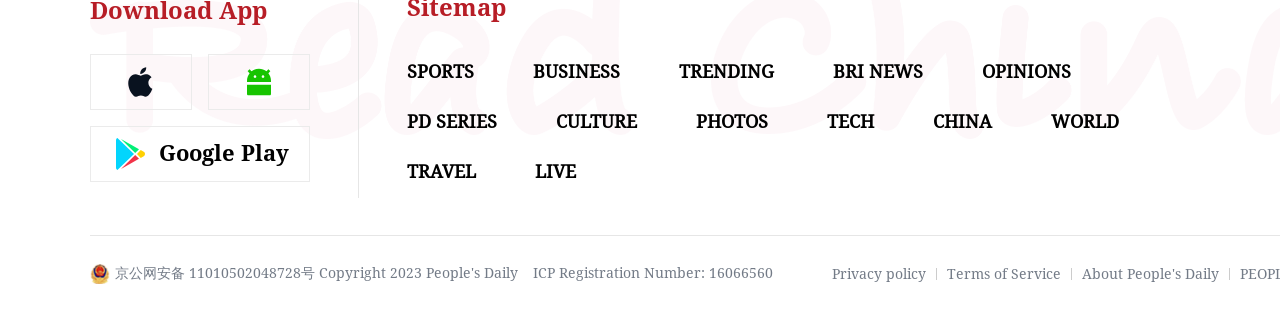Please respond to the question with a concise word or phrase:
What type of content is available on this webpage?

News, photos, videos